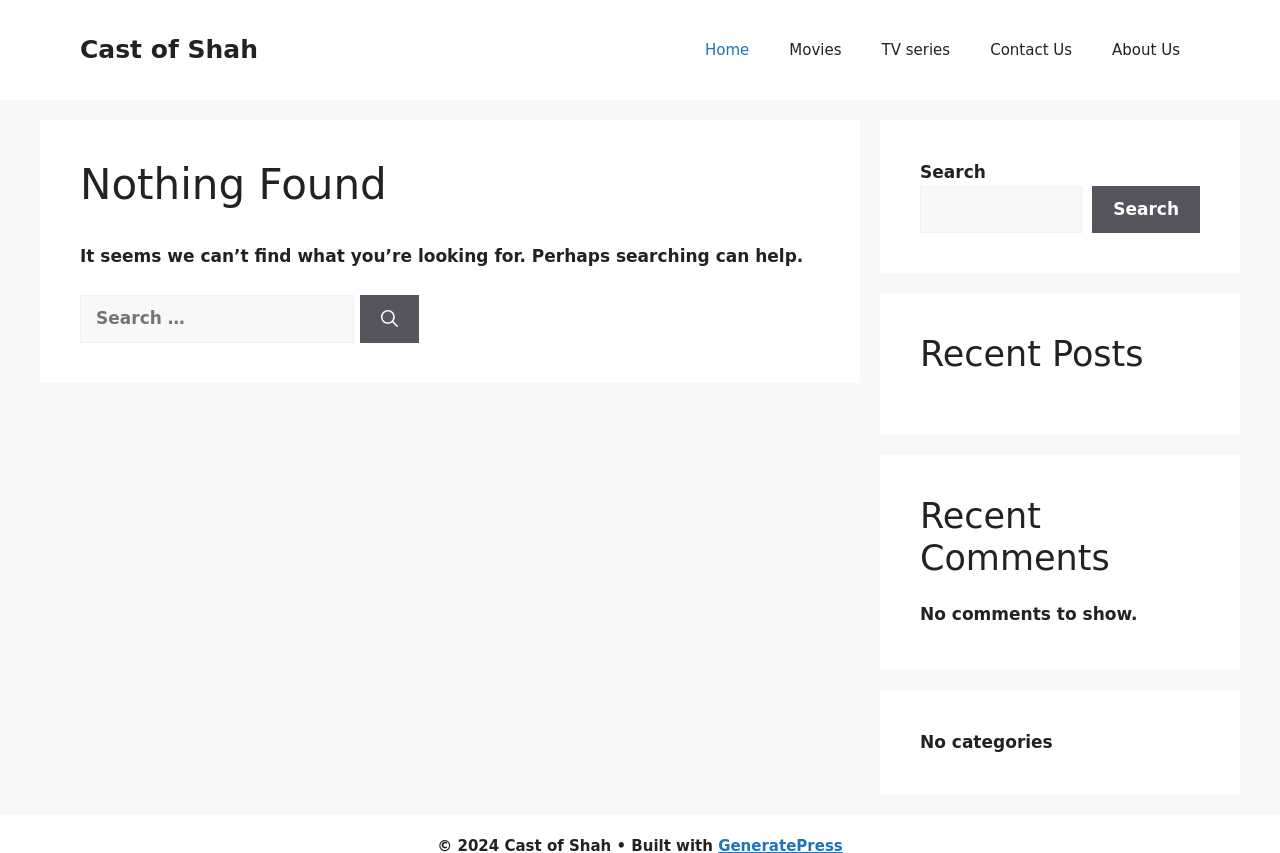Identify the webpage's primary heading and generate its text.

Cast of Shah